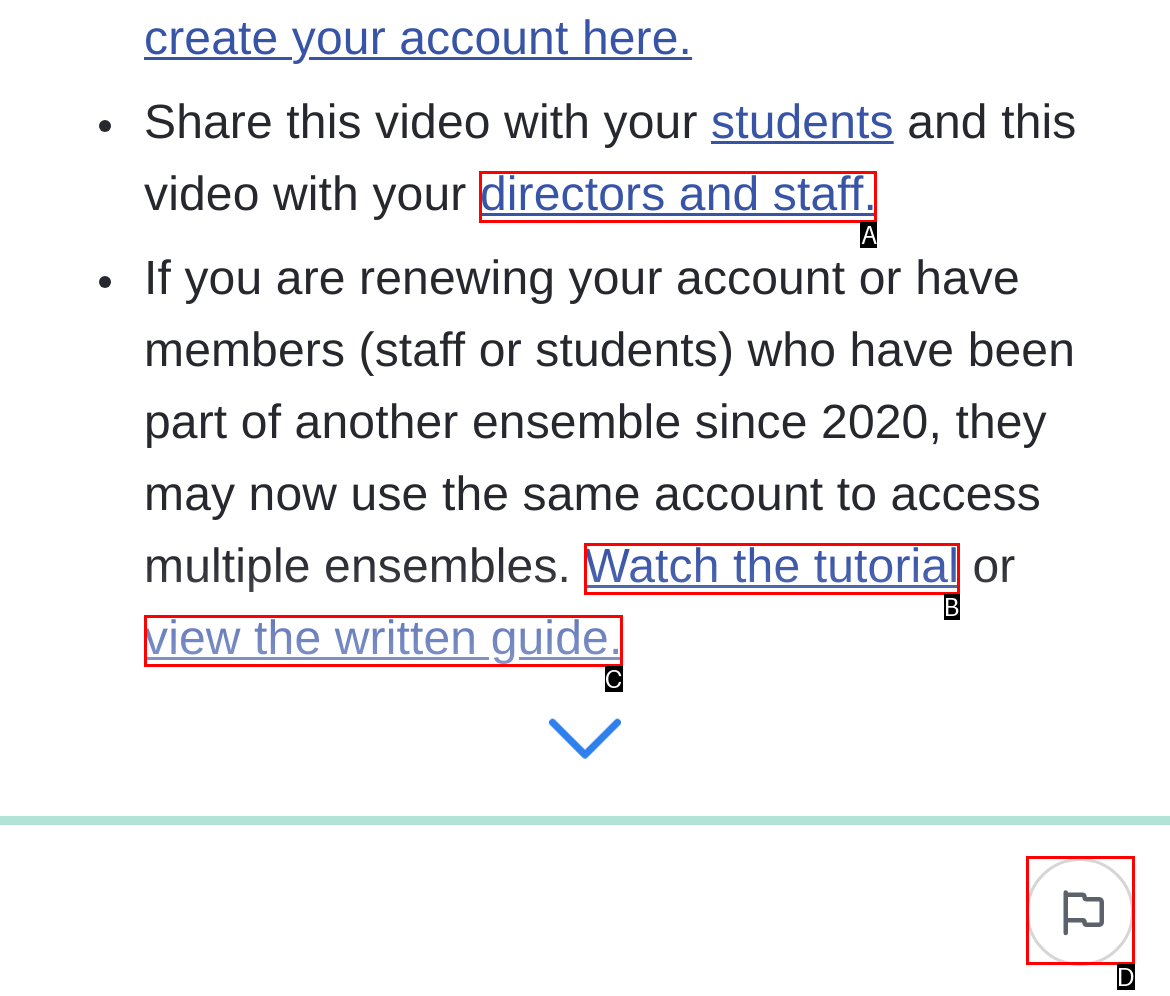Find the UI element described as: Watch the tutorial
Reply with the letter of the appropriate option.

B